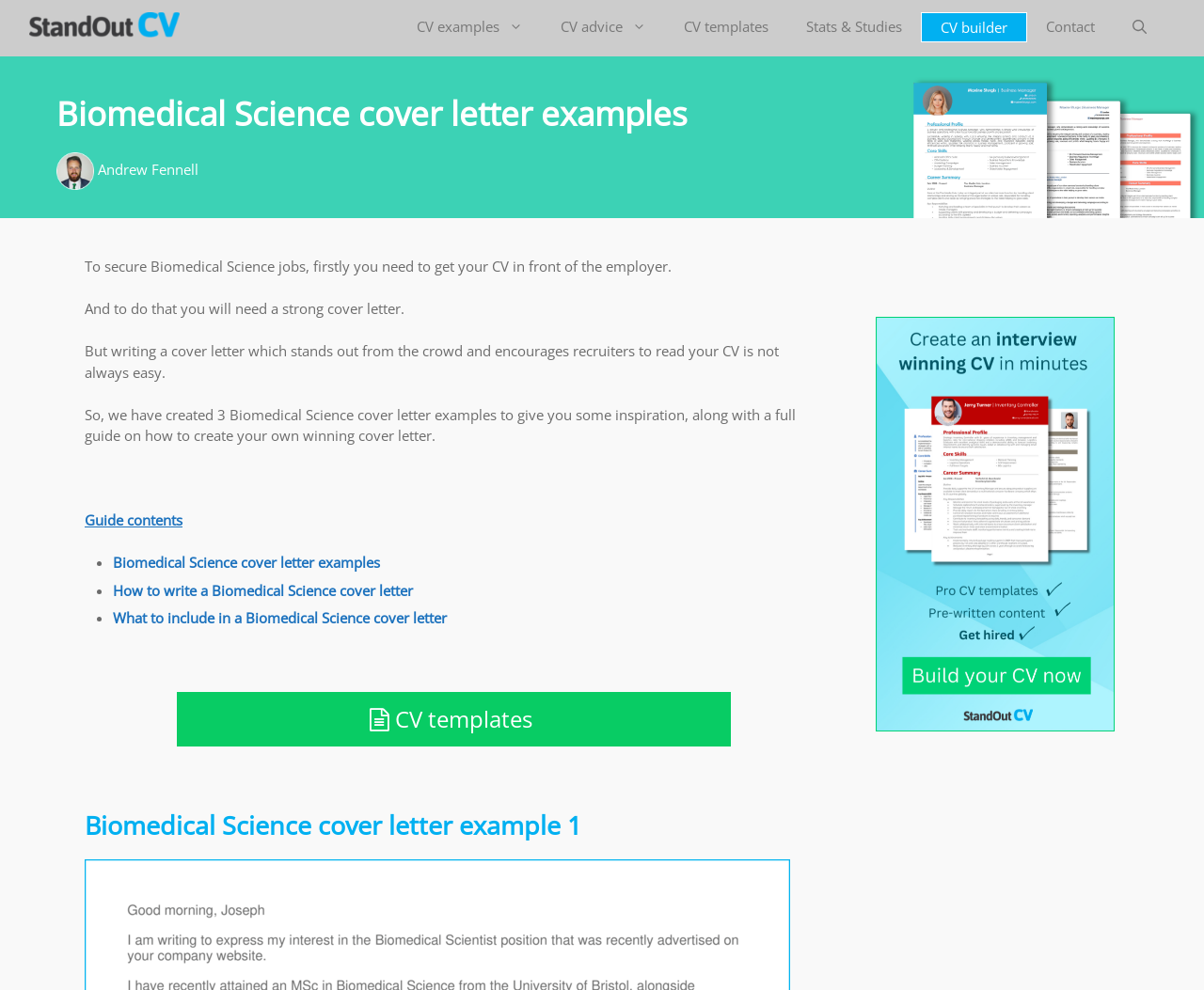Identify the bounding box coordinates of the section that should be clicked to achieve the task described: "Use the CV builder tool".

[0.727, 0.722, 0.926, 0.744]